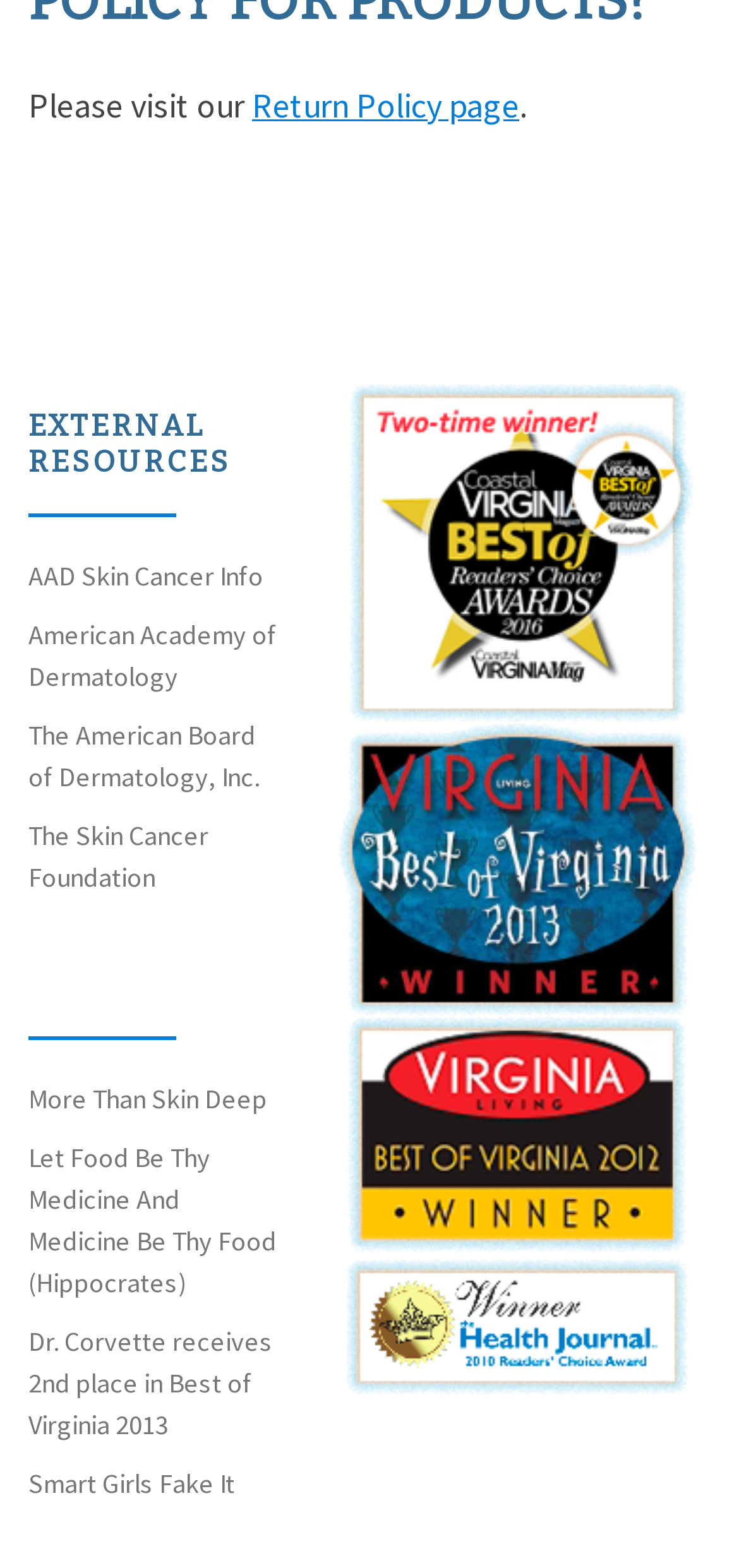Calculate the bounding box coordinates of the UI element given the description: "Return Policy page".

[0.341, 0.053, 0.703, 0.081]